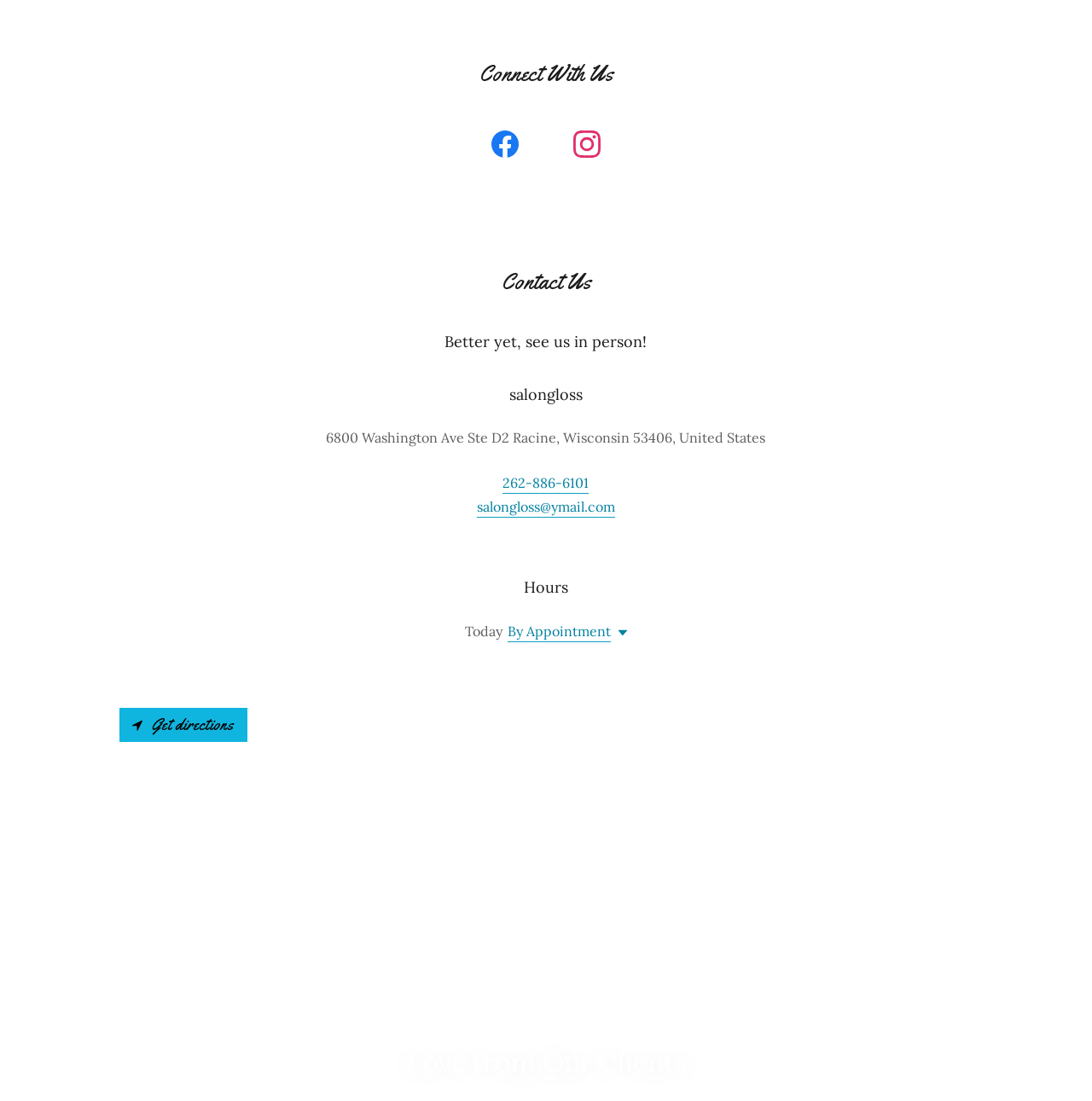Bounding box coordinates are to be given in the format (top-left x, top-left y, bottom-right x, bottom-right y). All values must be floating point numbers between 0 and 1. Provide the bounding box coordinate for the UI element described as: aria-label="Instagram Social Link"

[0.5, 0.113, 0.575, 0.156]